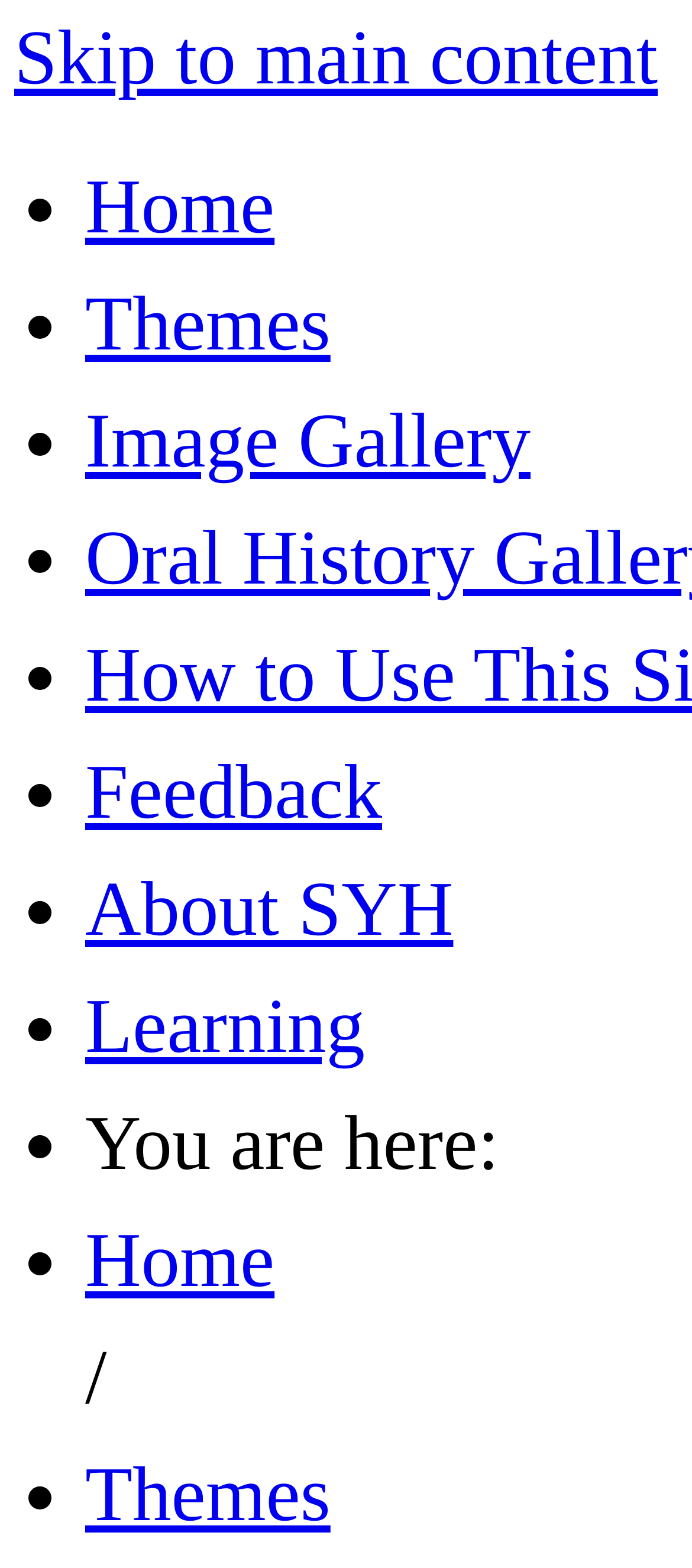Generate a thorough description of the webpage.

The webpage "Sea Your History" has a prominent image at the top, which is a logo or a banner that reads "Sea Your History - Discover the 20th century Royal Navy and its people". Below the image, there is a navigation menu with 9 links, each separated by a bullet point. The links are arranged horizontally and are positioned near the top of the page. The links are "Home", "Themes", "Image Gallery", and 6 others.

Above the navigation menu, there is a "Skip to main content" link, which is located at the top-left corner of the page. The link is accessible by pressing Alt+s.

The navigation menu is followed by a "You are here:" label, which is positioned near the middle of the page. Below the label, there is a breadcrumb trail that shows the current page's location in the website's hierarchy. The breadcrumb trail consists of two links, "Home" and "Themes", separated by a forward slash.

There are no other prominent elements or text on the page, suggesting that the main content is likely located further down the page or on subsequent pages.